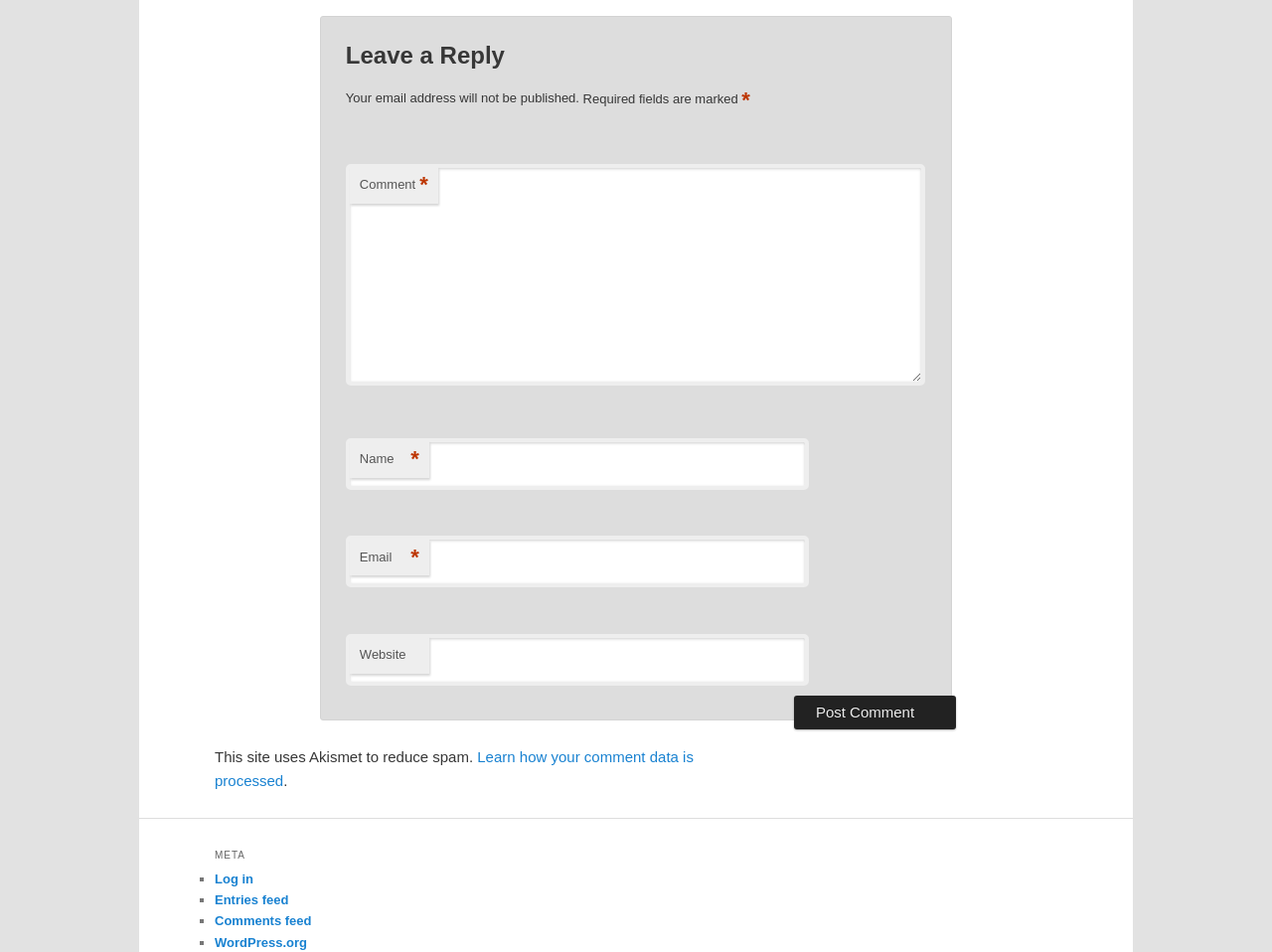Provide your answer in one word or a succinct phrase for the question: 
What is required to submit the form?

Name, email, and comment